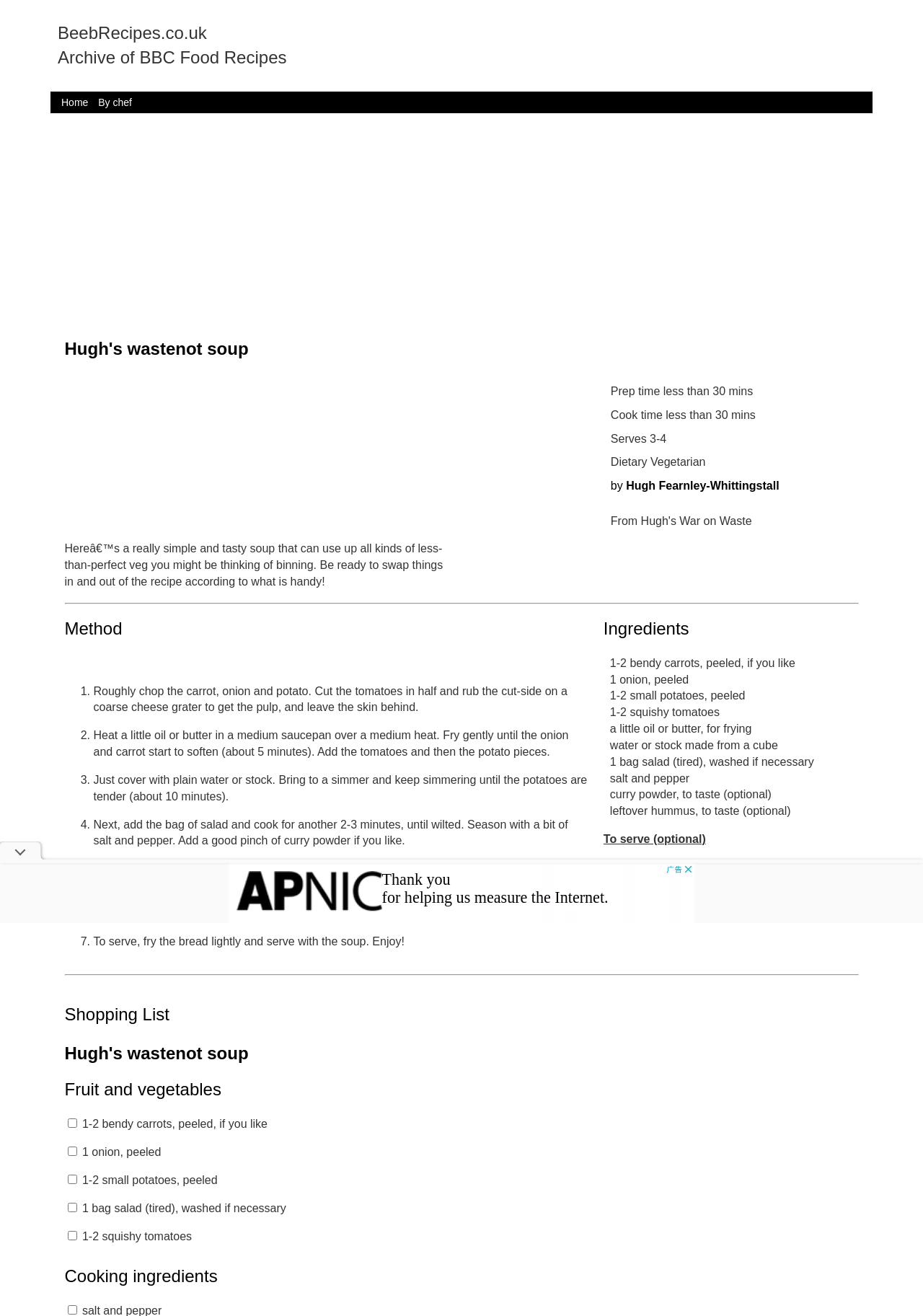Locate the bounding box of the UI element based on this description: "By chef". Provide four float numbers between 0 and 1 as [left, top, right, bottom].

[0.103, 0.073, 0.147, 0.082]